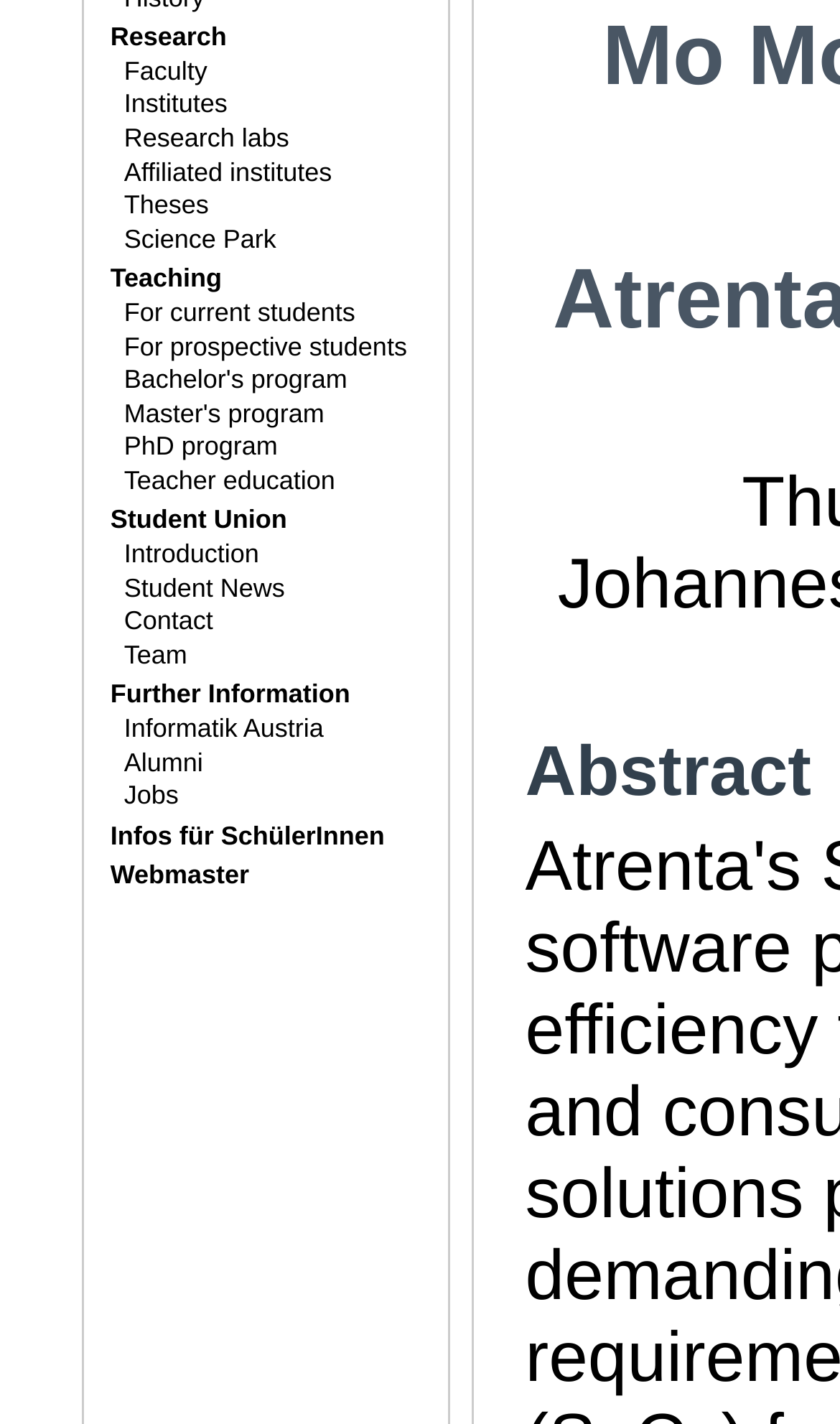Locate the bounding box of the UI element described in the following text: "For current students".

[0.122, 0.209, 0.548, 0.232]